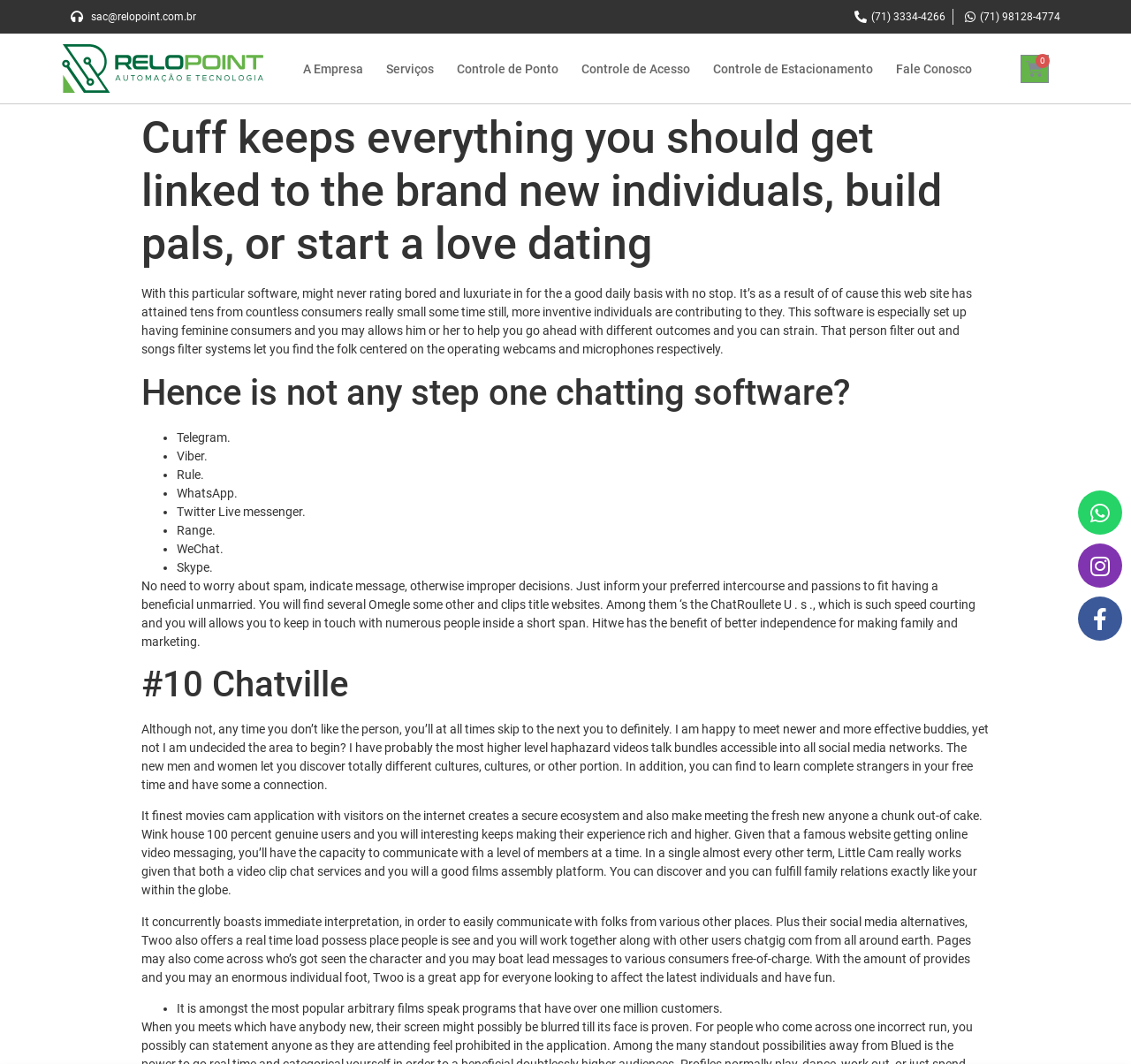Give a one-word or short phrase answer to the question: 
What are the social media platforms available at the bottom of the webpage?

Whatsapp, Instagram, Facebook